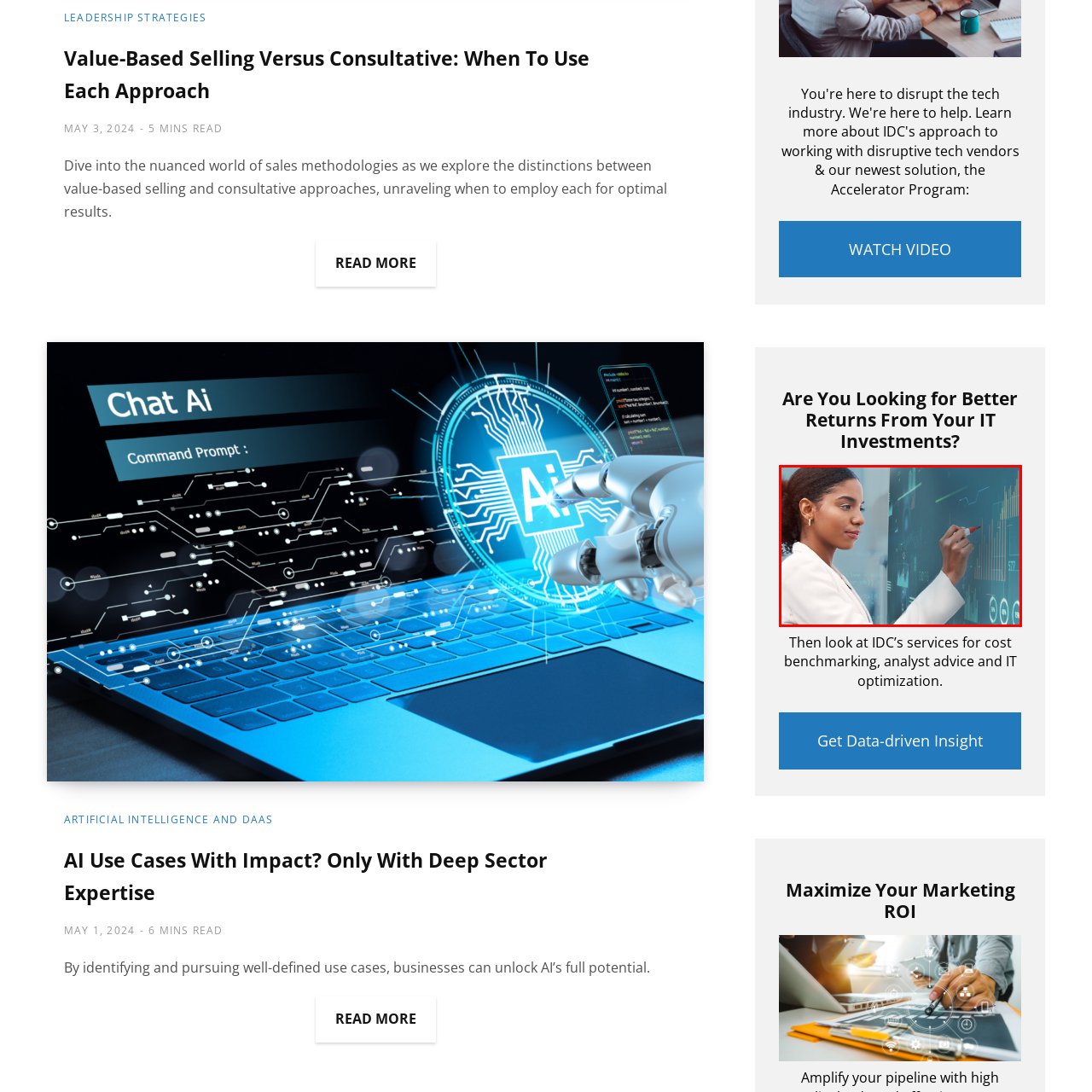Focus on the content within the red box and provide a succinct answer to this question using just one word or phrase: 
What is the woman likely indicating?

trends or performance metrics